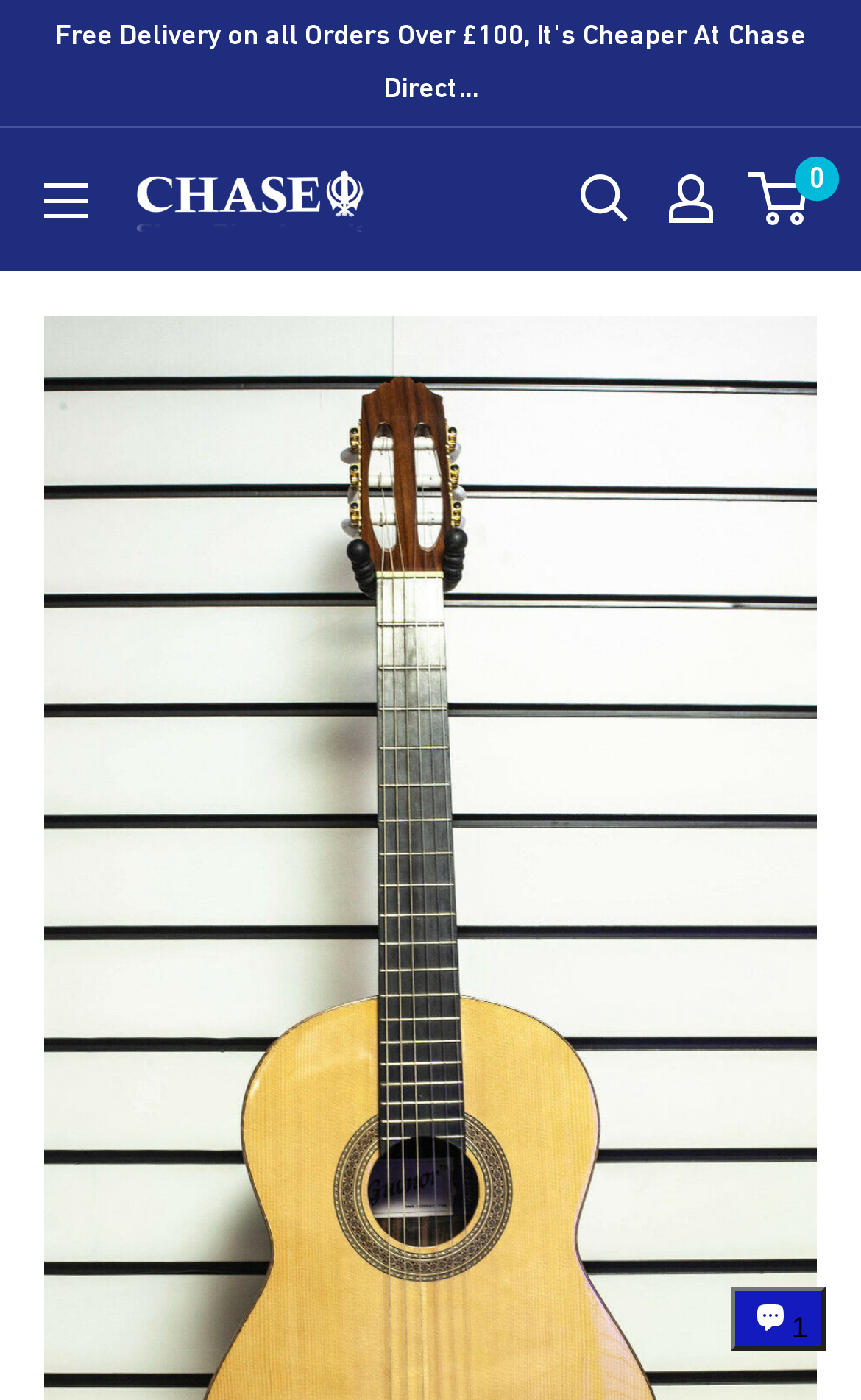What is the logo above the 'Open search' link?
Please use the image to deliver a detailed and complete answer.

The image above the 'Open search' link is a logo, which is identified as 'Chase Direct' based on the OCR text. This logo is likely associated with the brand or company that owns the website.